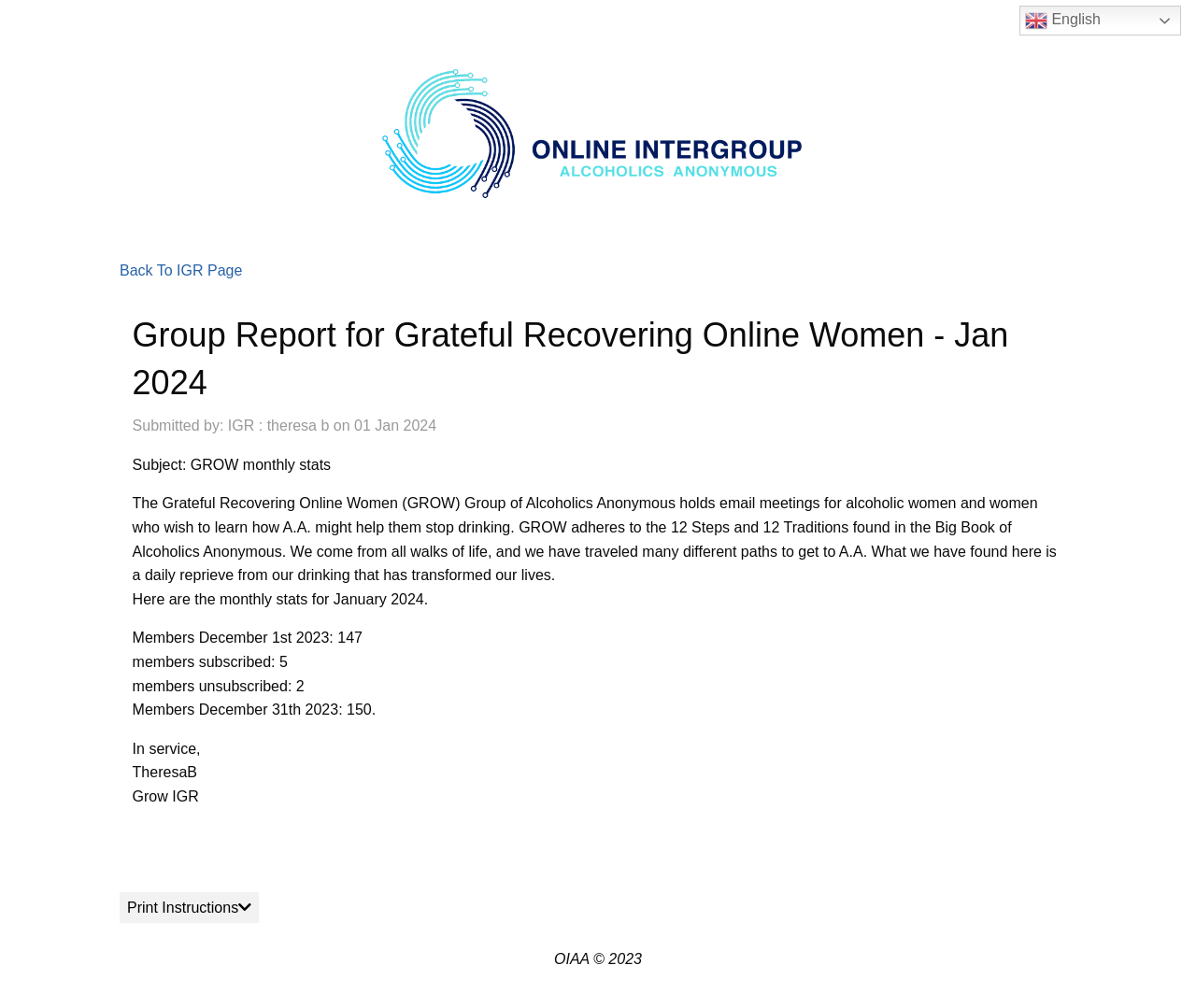What is the copyright year of OIAA?
Based on the image, provide your answer in one word or phrase.

2023